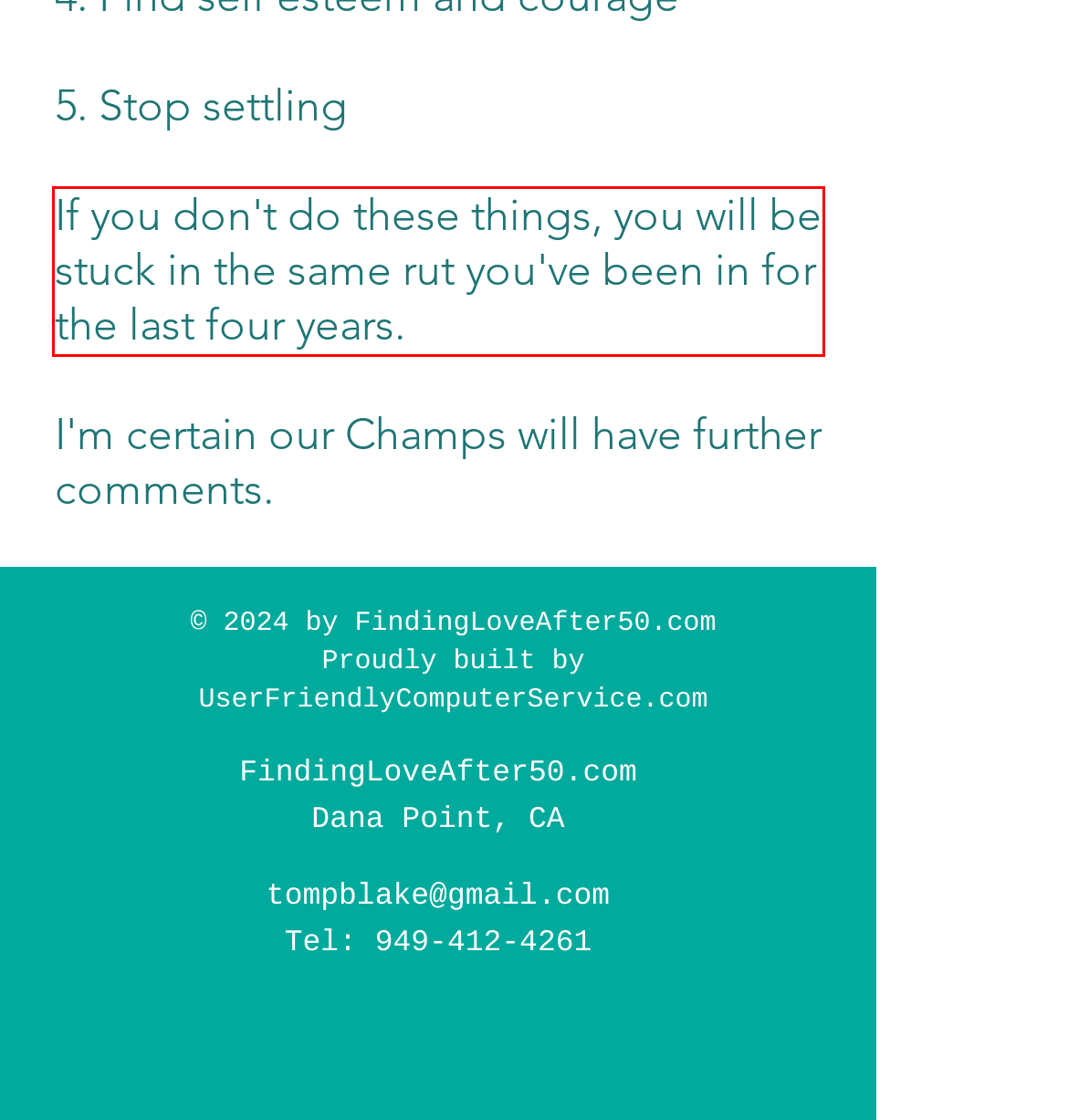You have a screenshot of a webpage with a red bounding box. Use OCR to generate the text contained within this red rectangle.

If you don't do these things, you will be stuck in the same rut you've been in for the last four years.